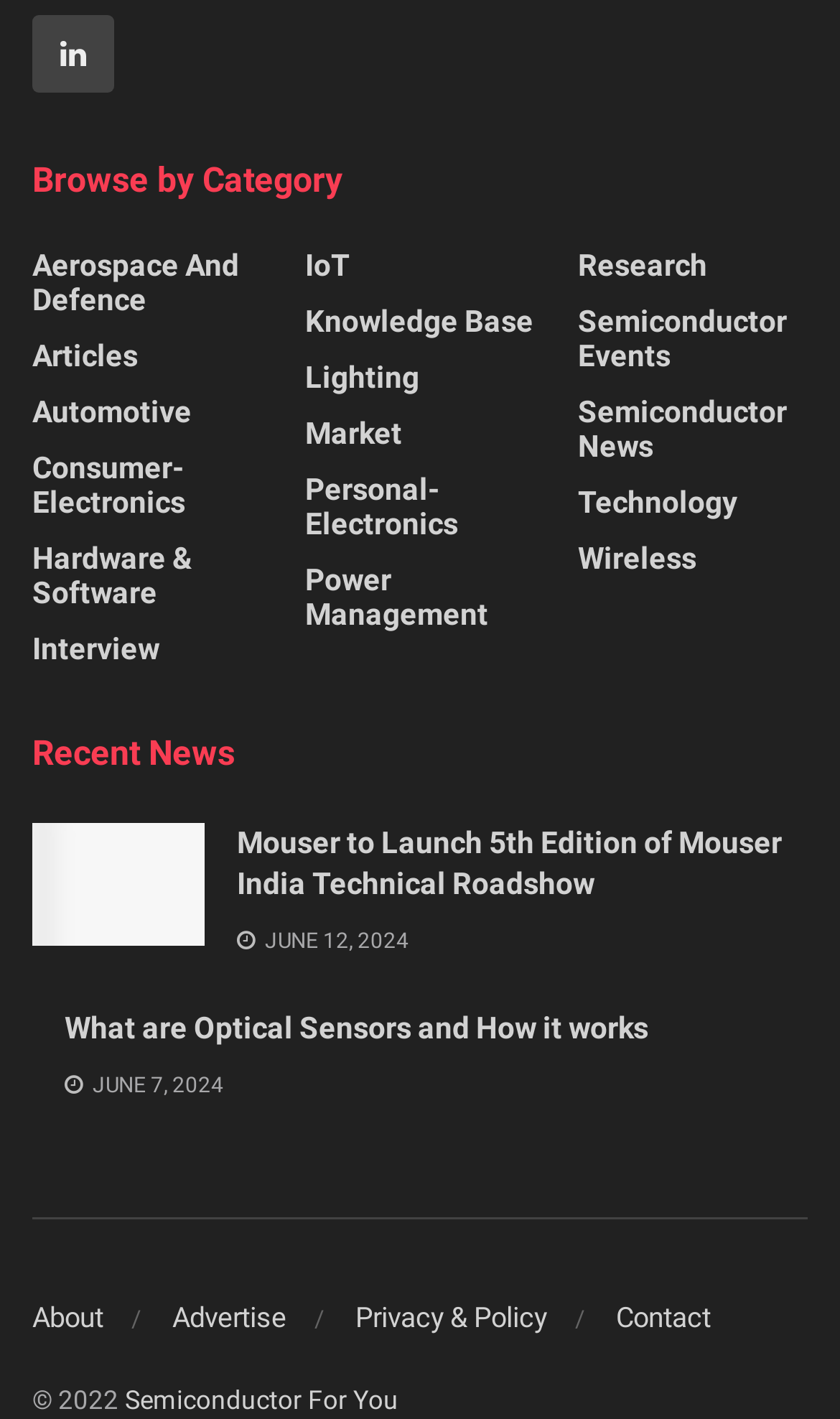What is the most recent news article?
Provide an in-depth and detailed answer to the question.

The webpage has a section titled 'Recent News' which lists news articles, and the most recent one is 'Mouser to Launch 5th Edition of Mouser India Technical Roadshow' with a date of JUNE 12, 2024.